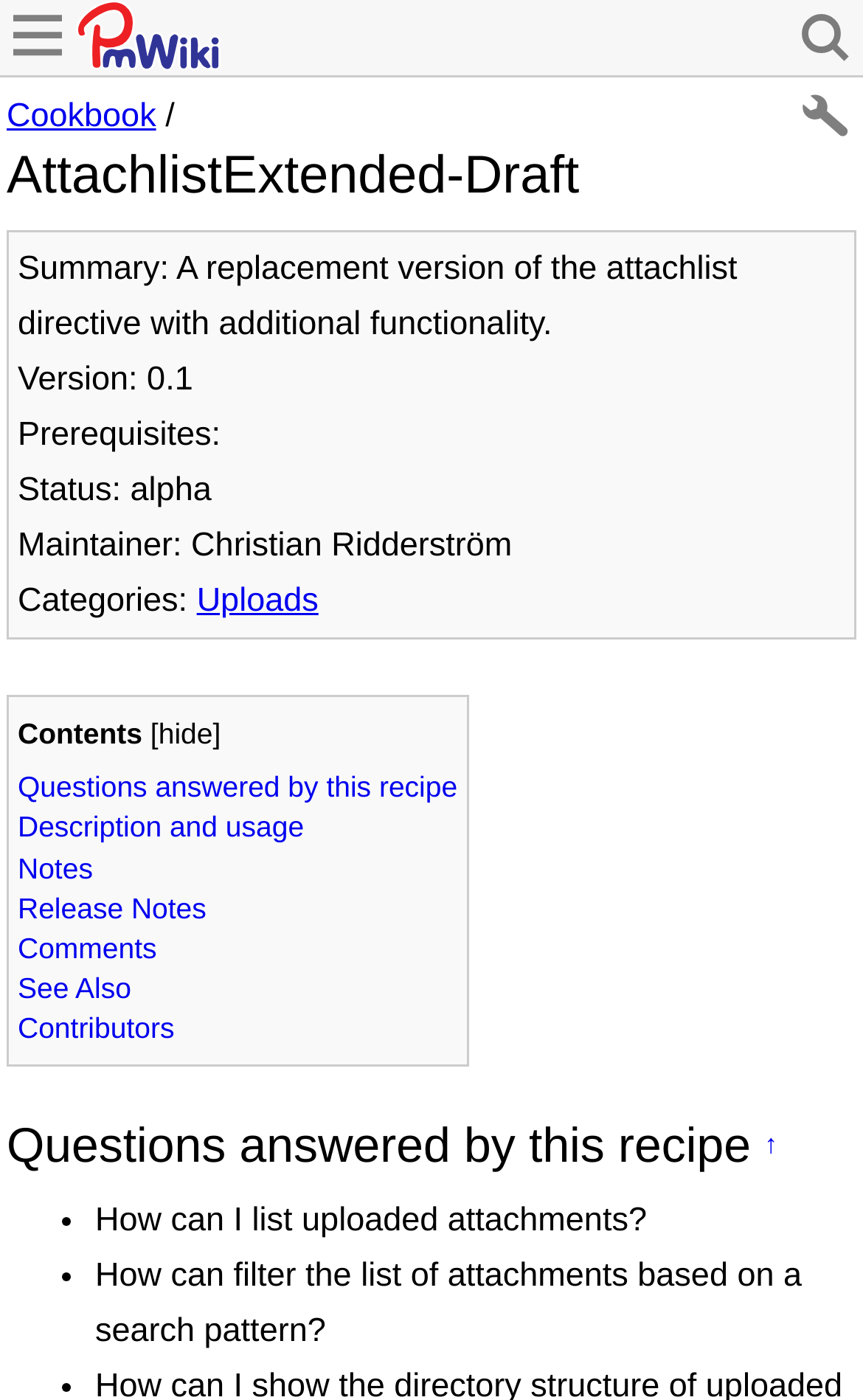Refer to the screenshot and give an in-depth answer to this question: Who is the maintainer of AttachlistExtended-Draft?

I found the maintainer's name by looking at the text 'Maintainer: Christian Ridderström' which is located below the prerequisites of the AttachlistExtended-Draft.